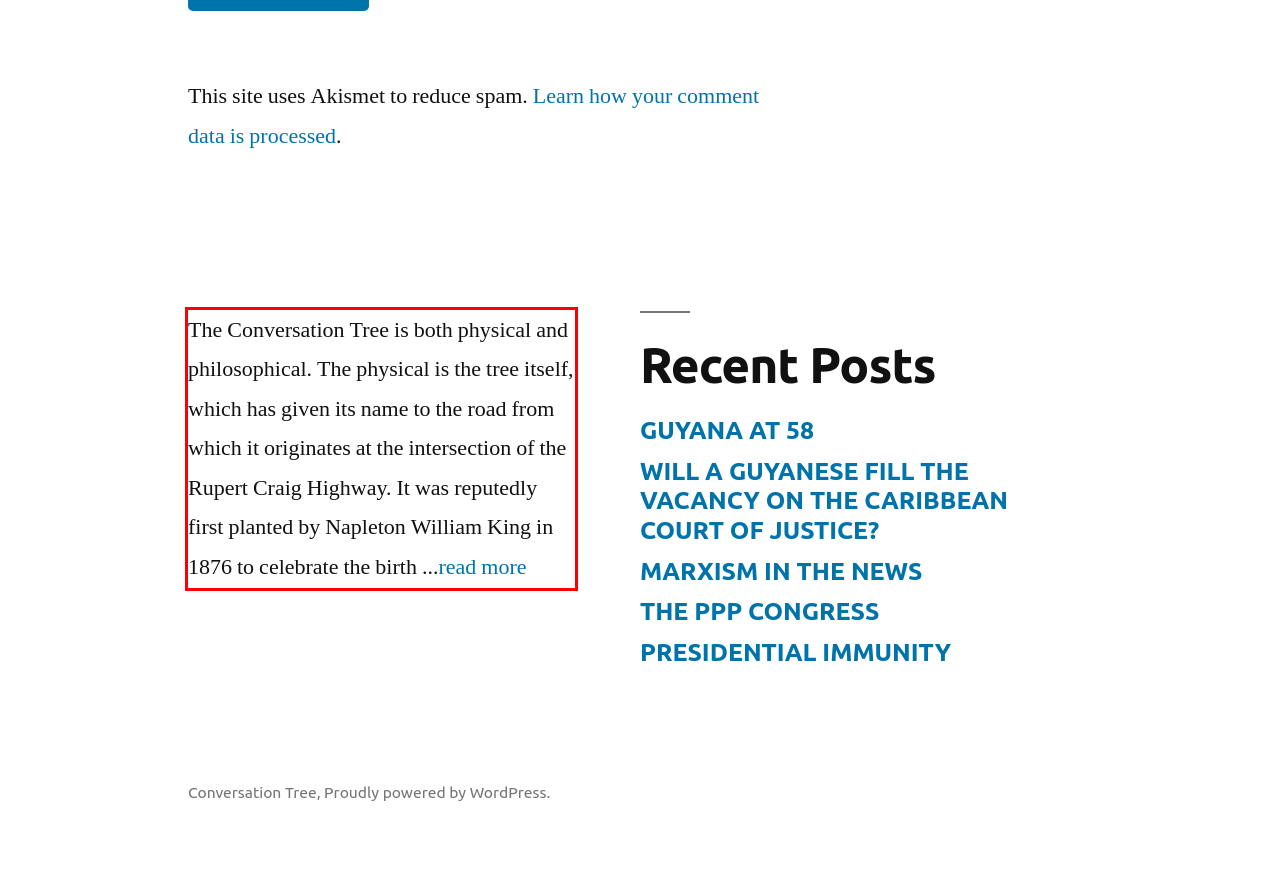Given a screenshot of a webpage with a red bounding box, extract the text content from the UI element inside the red bounding box.

The Conversation Tree is both physical and philosophical. The physical is the tree itself, which has given its name to the road from which it originates at the intersection of the Rupert Craig Highway. It was reputedly first planted by Napleton William King in 1876 to celebrate the birth ...read more